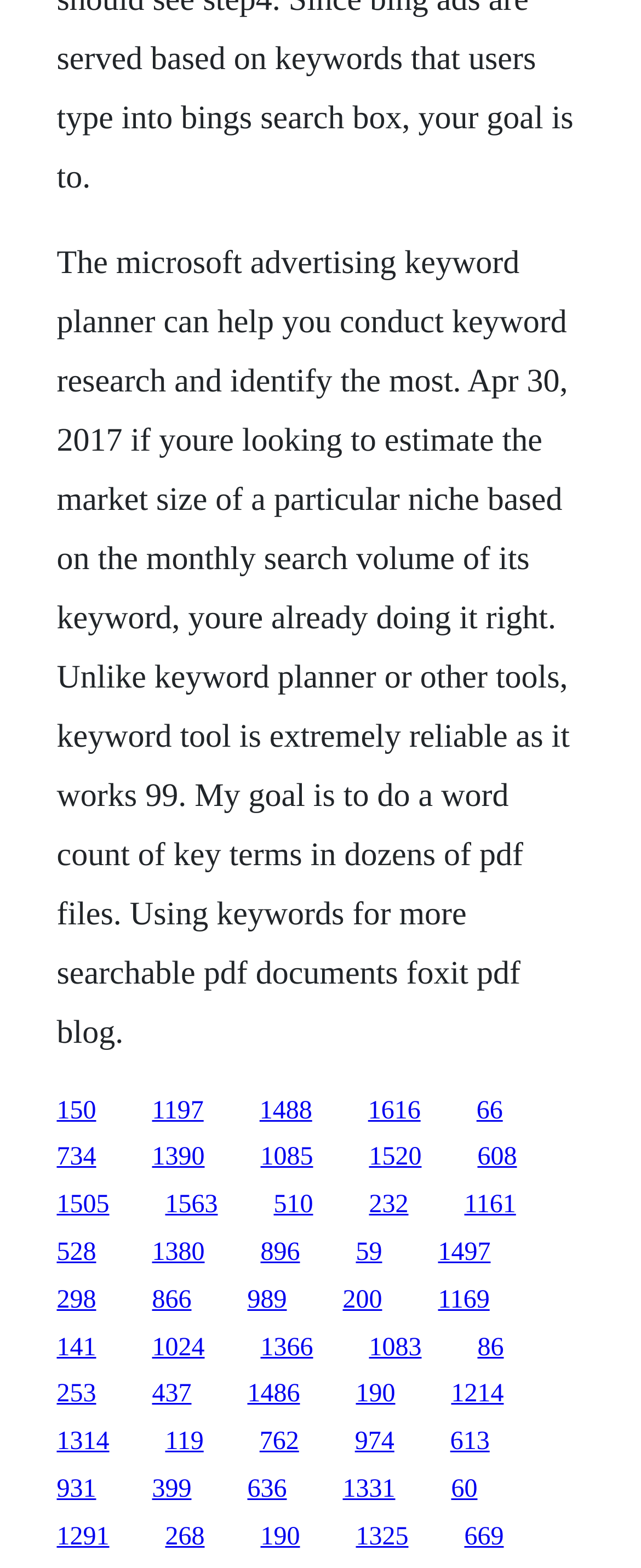What is the author's goal?
Based on the image, answer the question with as much detail as possible.

Based on the static text element, the author's goal is to do a word count of key terms in dozens of PDF files.